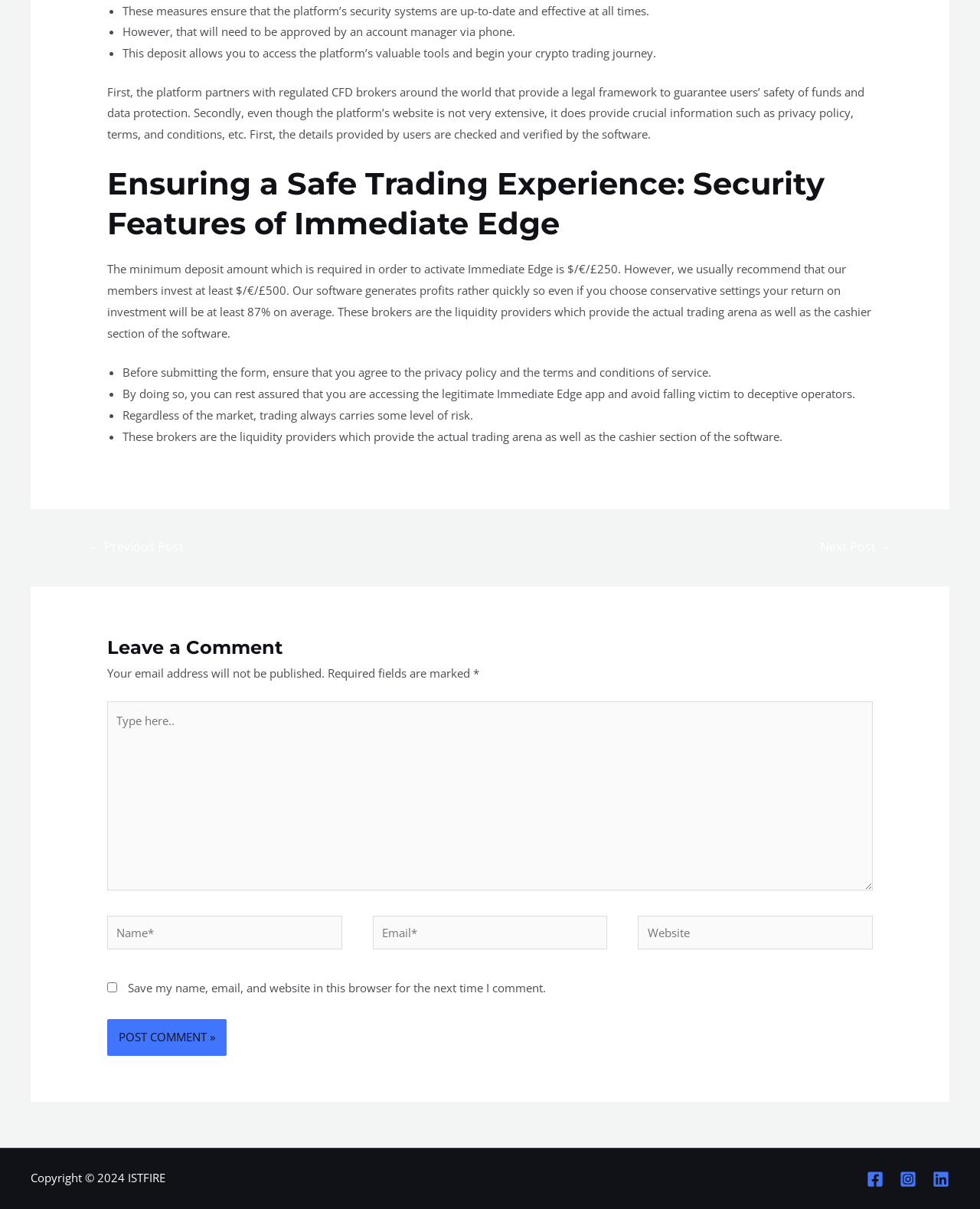What is the purpose of the checkbox 'Save my name, email, and website in this browser for the next time I comment'?
Provide an in-depth and detailed explanation in response to the question.

The checkbox is provided to allow users to save their name, email, and website information in the browser, so that they do not need to re-enter this information when commenting again in the future, making the commenting process more convenient.